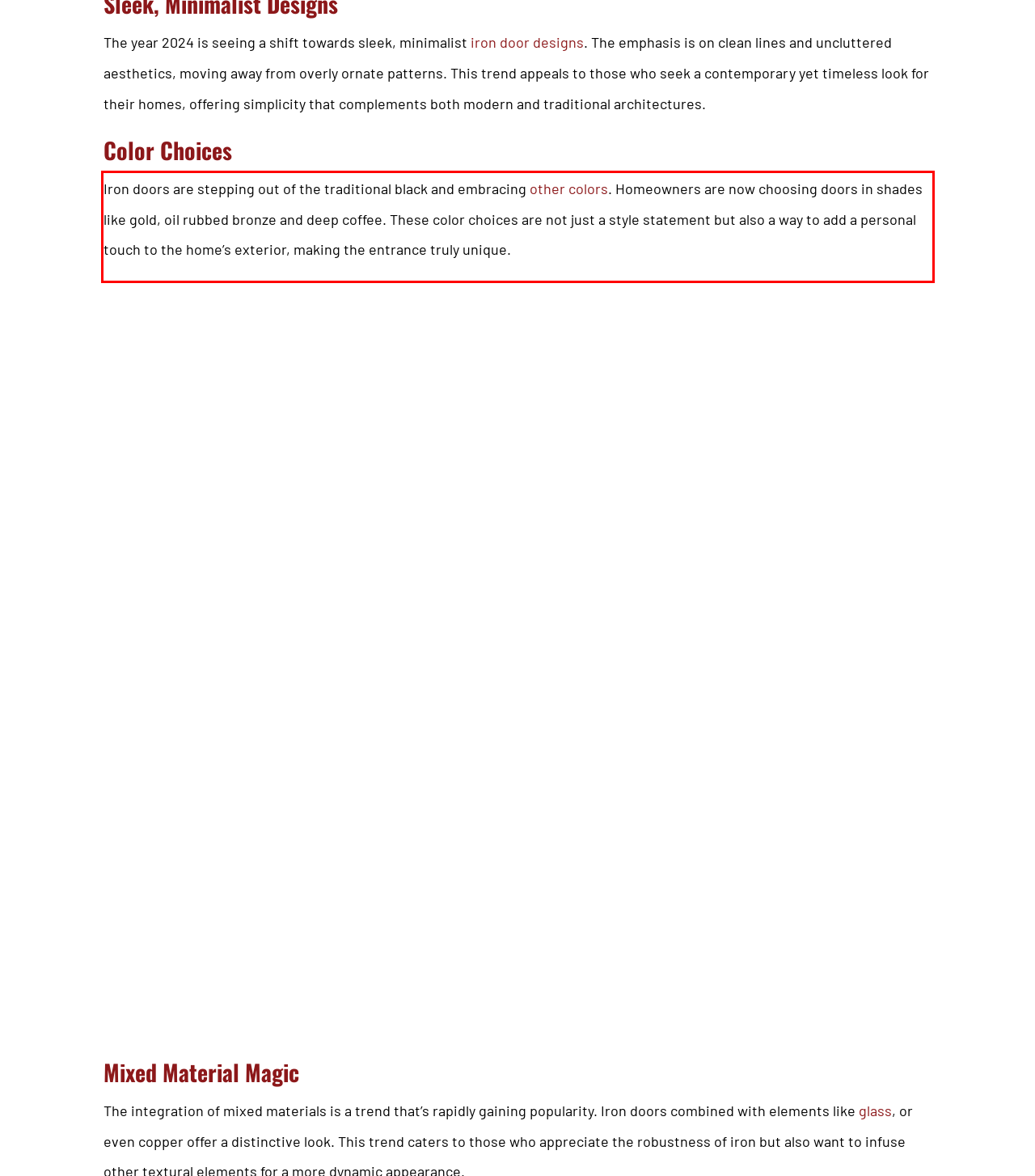You are provided with a screenshot of a webpage containing a red bounding box. Please extract the text enclosed by this red bounding box.

Iron doors are stepping out of the traditional black and embracing other colors. Homeowners are now choosing doors in shades like gold, oil rubbed bronze and deep coffee. These color choices are not just a style statement but also a way to add a personal touch to the home’s exterior, making the entrance truly unique.